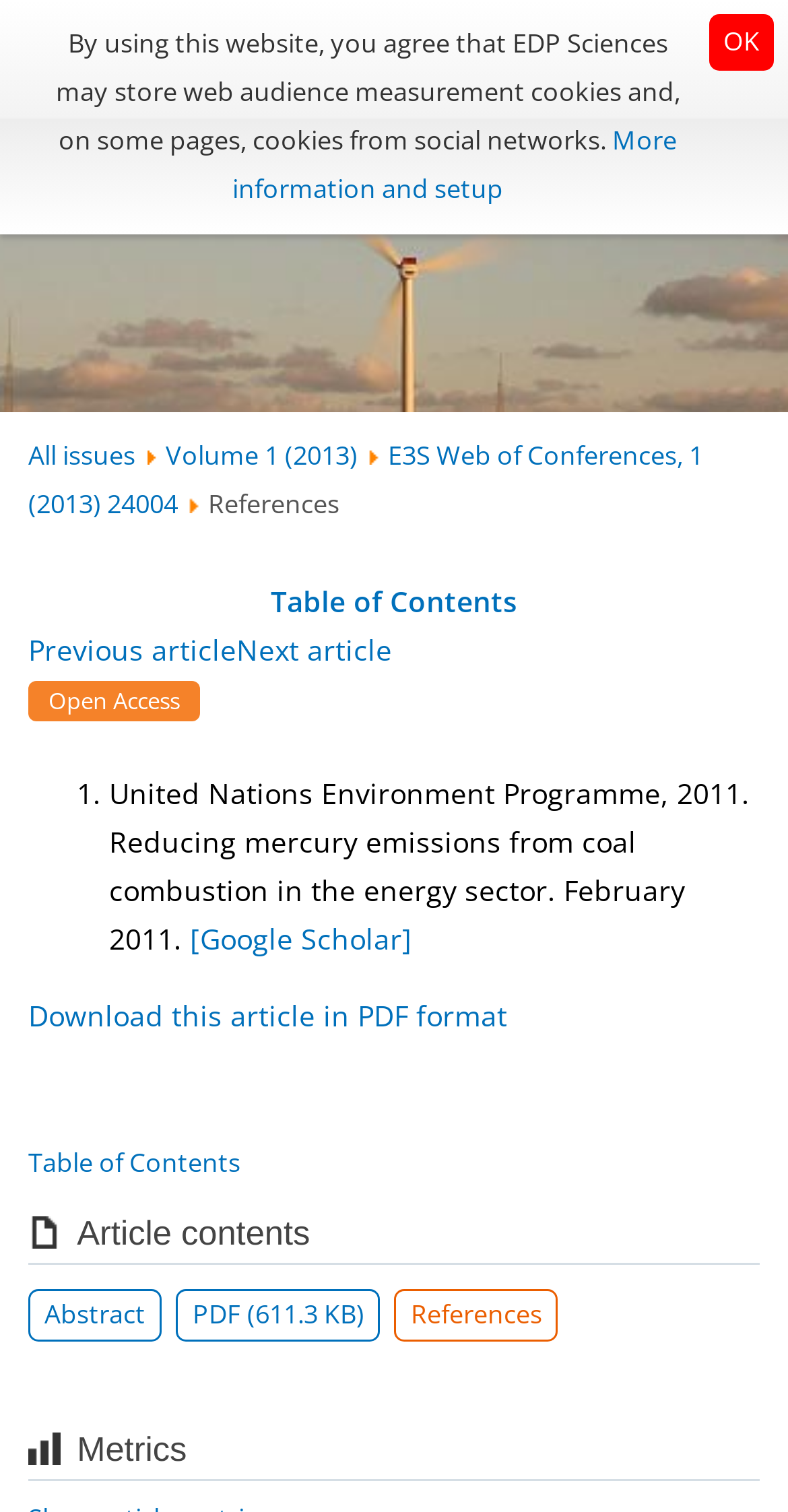Locate the bounding box coordinates of the region to be clicked to comply with the following instruction: "View article abstract". The coordinates must be four float numbers between 0 and 1, in the form [left, top, right, bottom].

[0.036, 0.853, 0.205, 0.888]